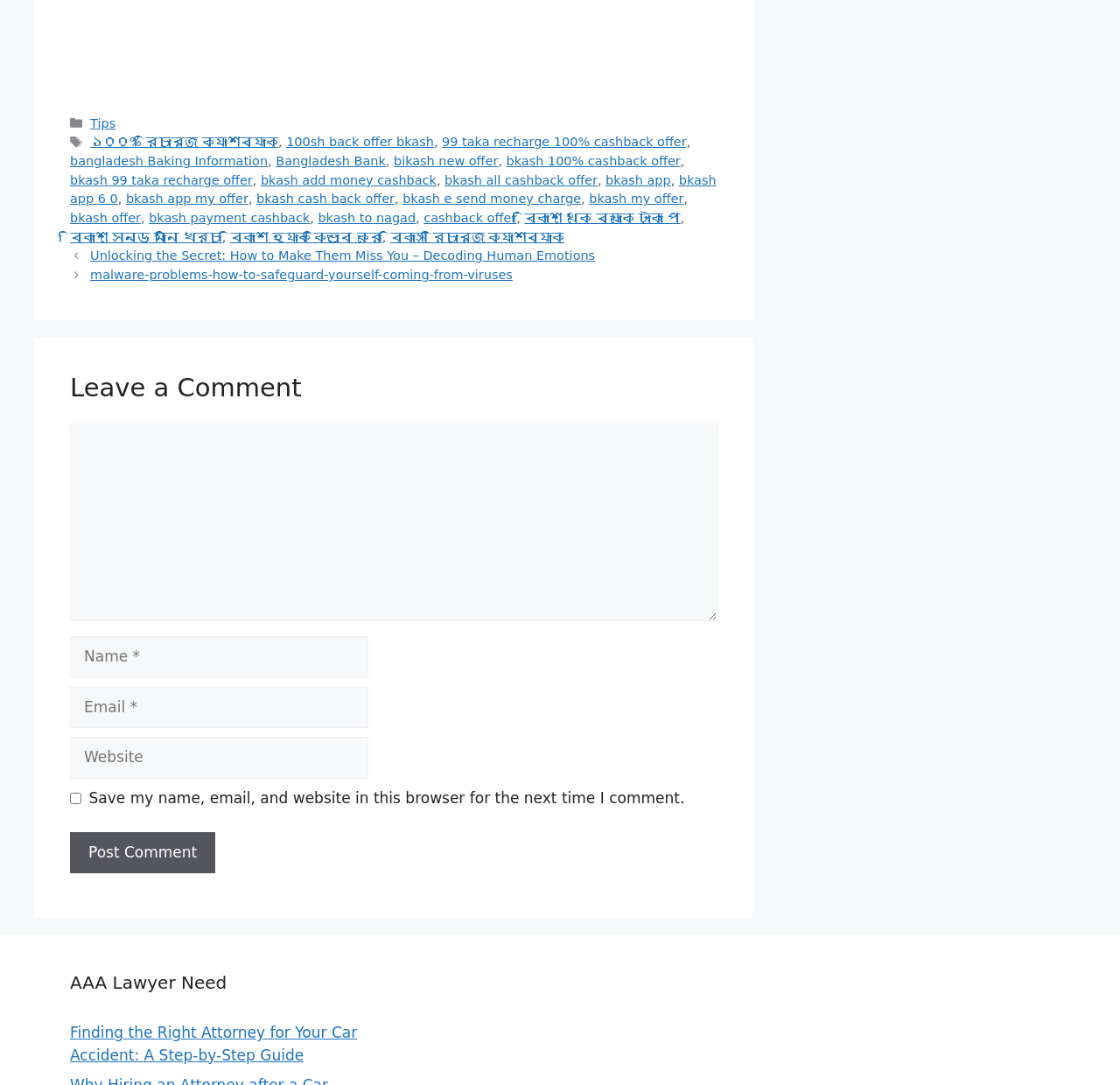What is the category of the first post?
Based on the image, provide your answer in one word or phrase.

Uncategorized